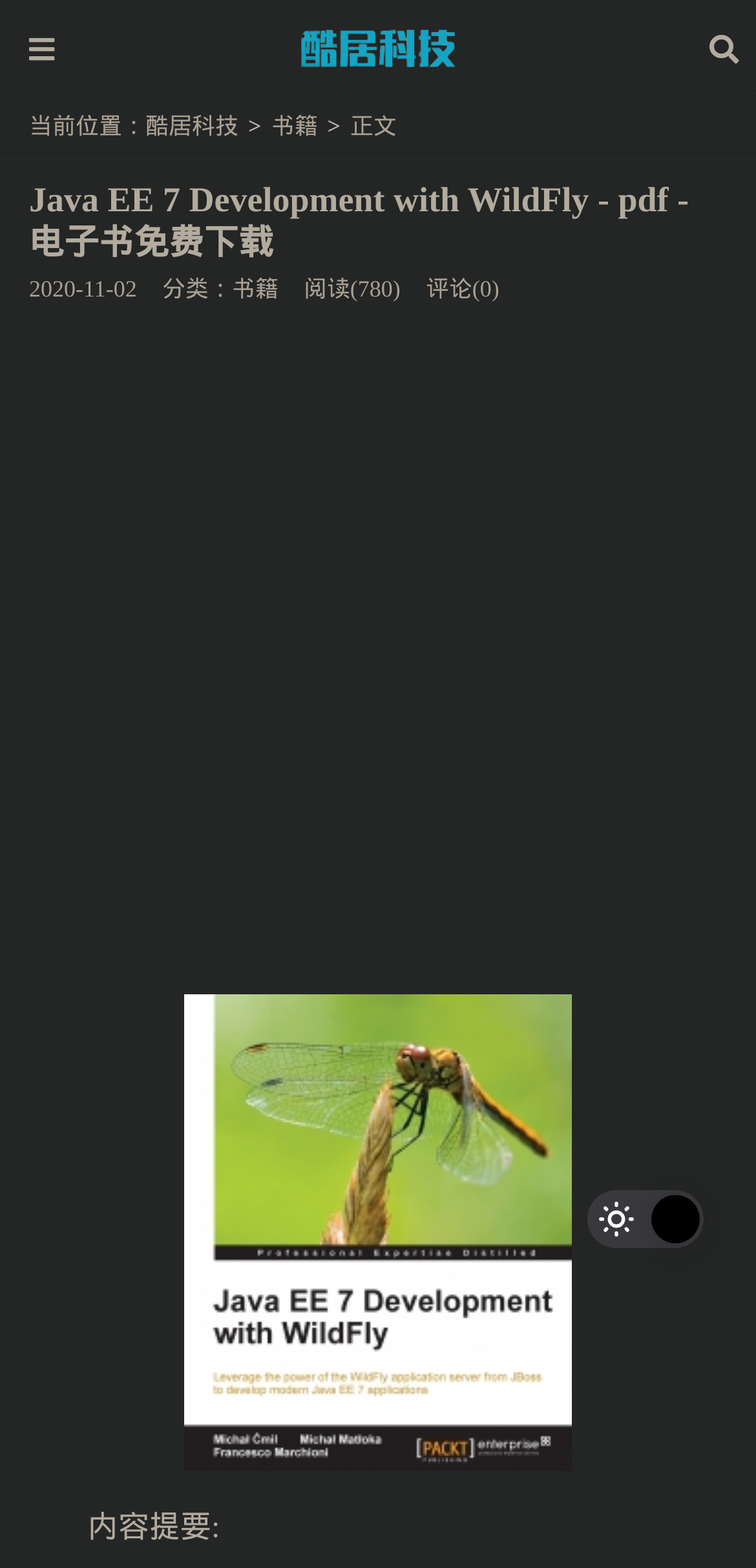Respond to the following question using a concise word or phrase: 
What is the current location of the user?

酷居科技